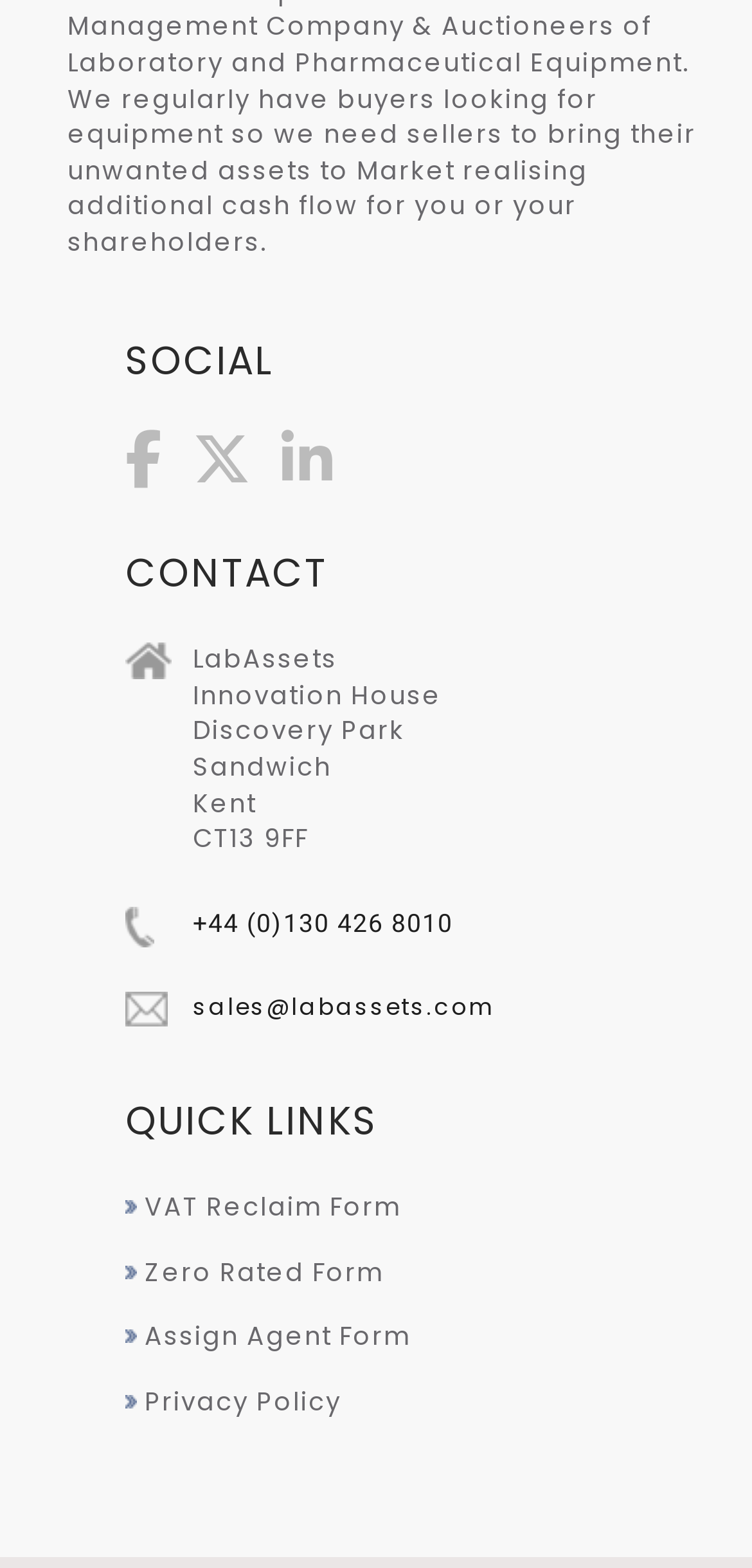From the screenshot, find the bounding box of the UI element matching this description: "Privacy Policy". Supply the bounding box coordinates in the form [left, top, right, bottom], each a float between 0 and 1.

[0.192, 0.884, 0.454, 0.906]